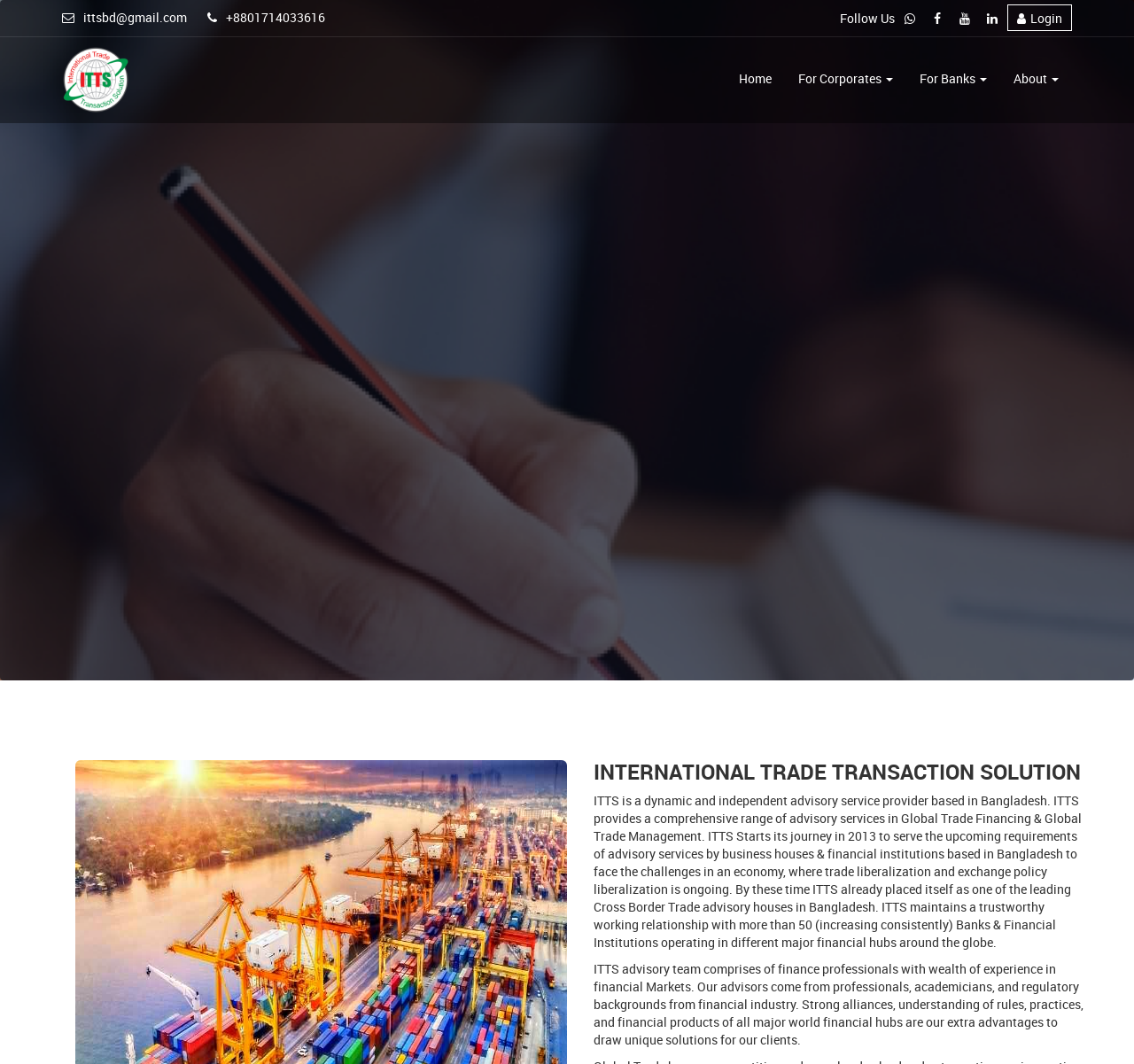Using the element description For Corporates, predict the bounding box coordinates for the UI element. Provide the coordinates in (top-left x, top-left y, bottom-right x, bottom-right y) format with values ranging from 0 to 1.

[0.692, 0.035, 0.799, 0.116]